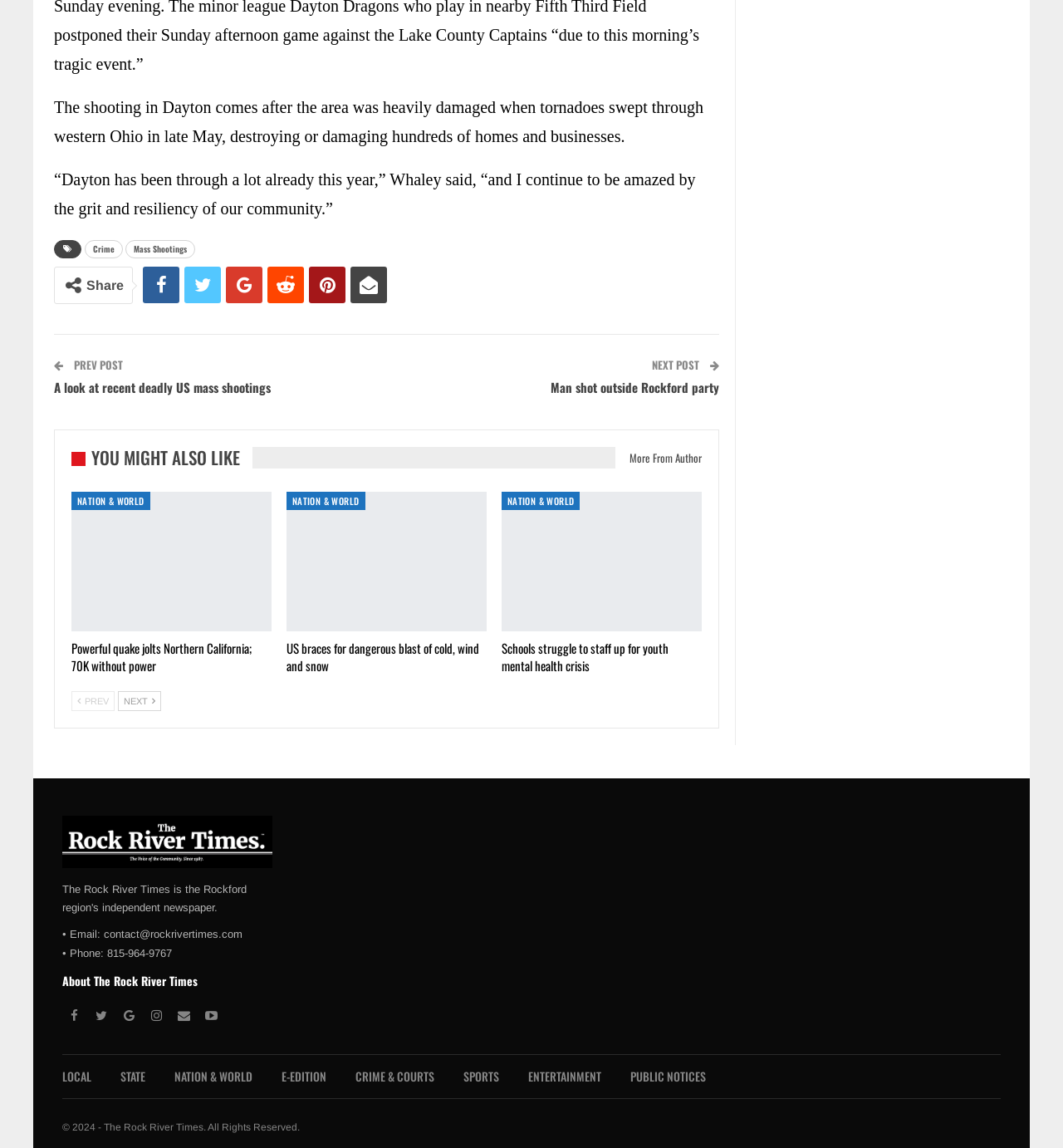Please predict the bounding box coordinates (top-left x, top-left y, bottom-right x, bottom-right y) for the UI element in the screenshot that fits the description: About The Rock River Times

[0.059, 0.846, 0.186, 0.862]